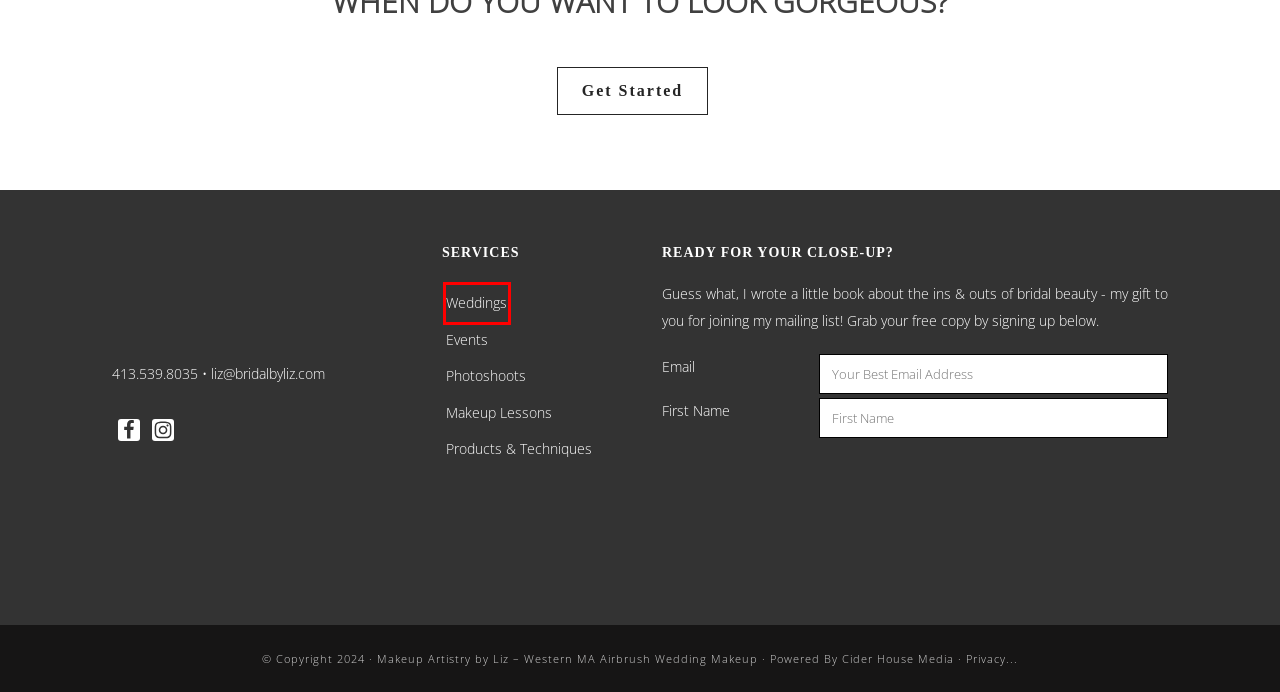Examine the screenshot of a webpage with a red bounding box around a specific UI element. Identify which webpage description best matches the new webpage that appears after clicking the element in the red bounding box. Here are the candidates:
A. Airbrush Makeup Benefits - Makeup Products and Techniques
B. Privacy - Makeup Artistry by Liz - Western MA Airbrush Wedding Makeup
C. Airbrush Makeup on Location for Western MA and New England Brides
D. Learn How to Do Your Own Makeup - New England Makeup Lessons
E. Professional Airbrush Makeup - Headshot and Portrait Photoshoot Gallery
F. Events - Makeup Artistry by Liz - Western MA Airbrush Wedding Makeup
G. Photoshoots - Makeup Artistry by Liz - Western MA Airbrush Wedding Makeup
H. My work and words in the media

C